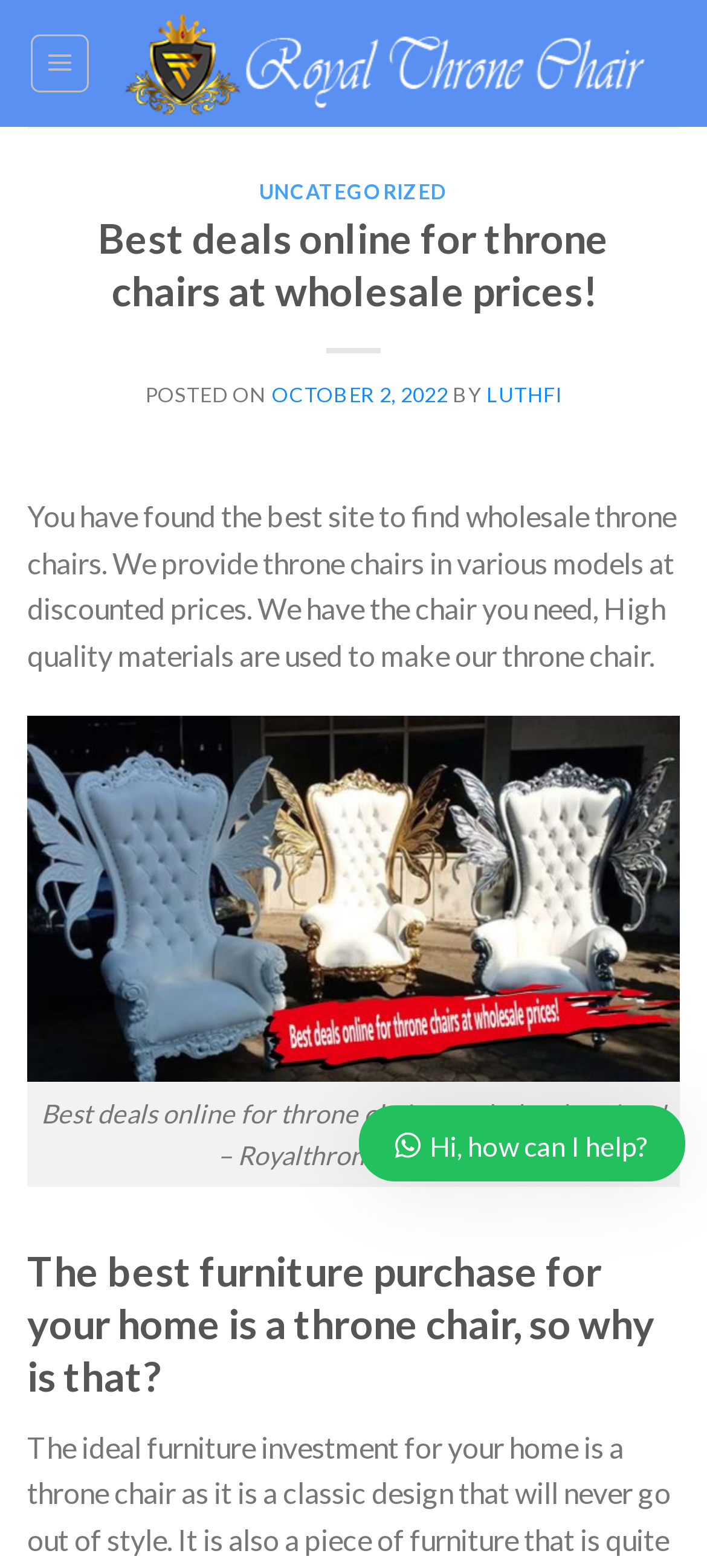Analyze the image and give a detailed response to the question:
What is the main topic of the webpage content?

The webpage content is primarily focused on throne chairs, discussing their features, quality, and benefits, which suggests that the main topic is throne chairs.